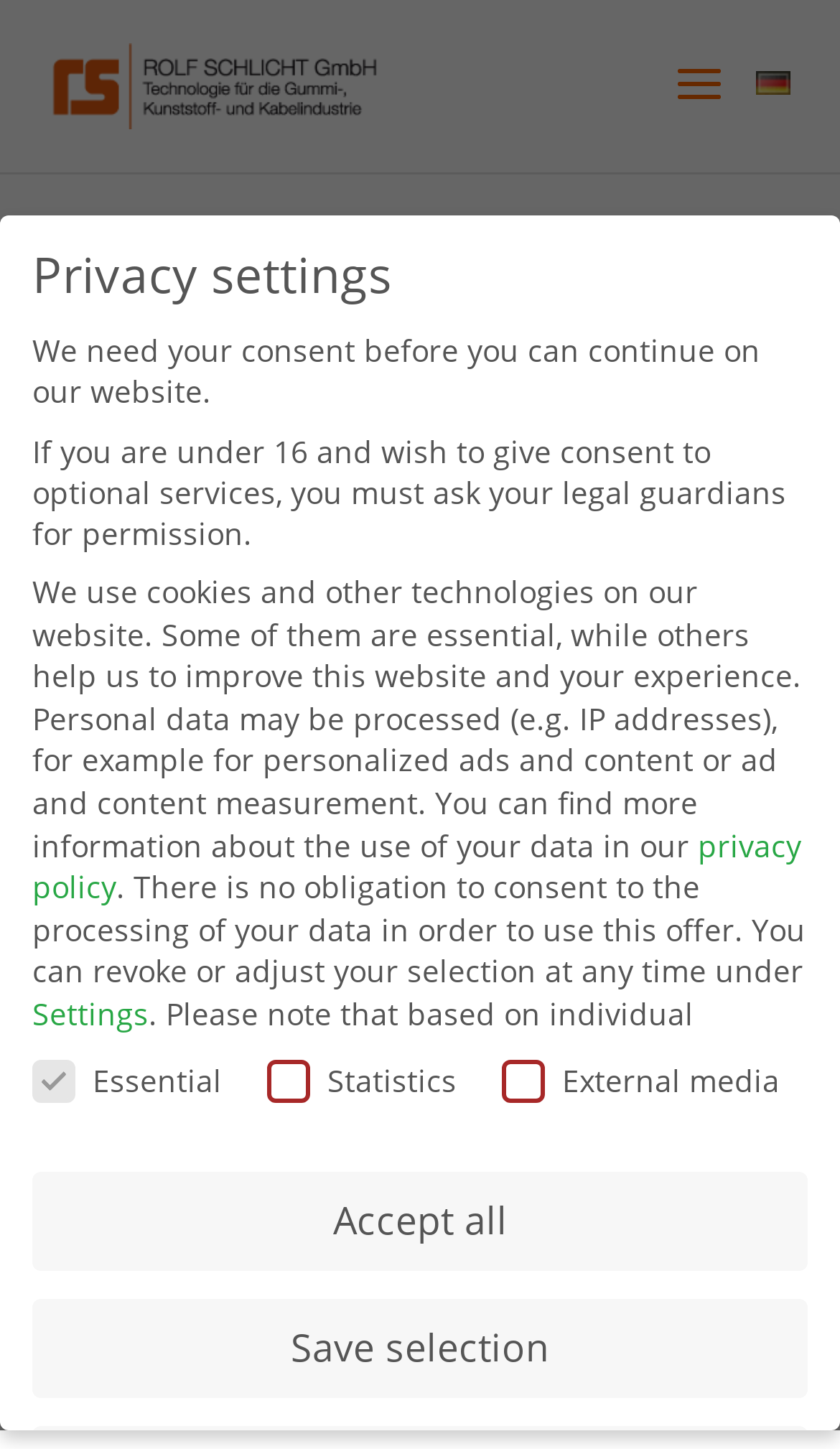Based on the image, please respond to the question with as much detail as possible:
How many checkboxes are there in the privacy settings?

In the privacy settings section, there are three checkboxes labeled 'Essential', 'Statistics', and 'External media'.